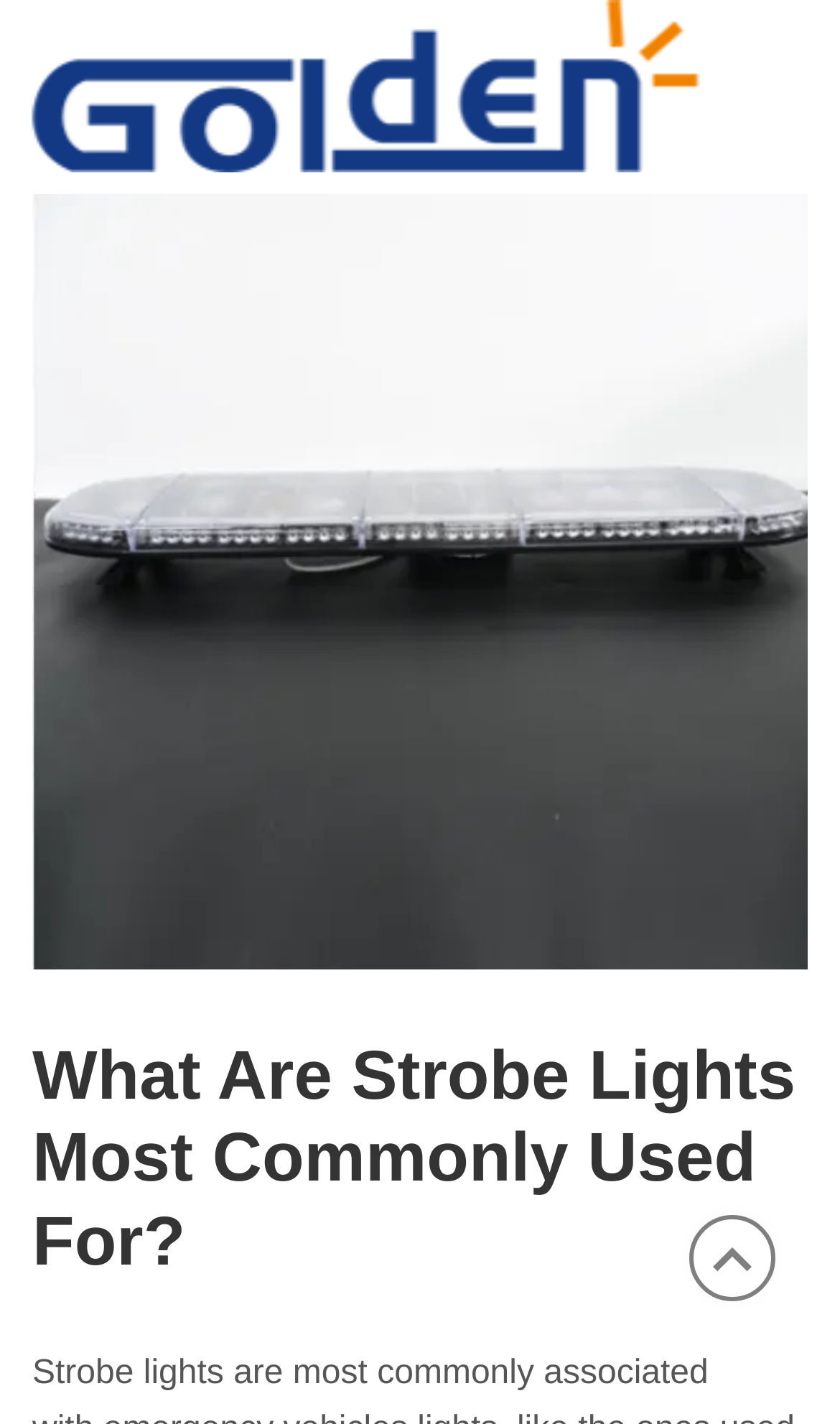Provide the bounding box coordinates for the UI element described in this sentence: "Strobe lights". The coordinates should be four float values between 0 and 1, i.e., [left, top, right, bottom].

[0.038, 0.952, 0.267, 0.978]